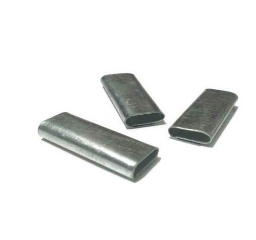What is the surface finish of the metal clips?
Please answer the question with as much detail as possible using the screenshot.

The caption describes the surface of the metal clips as 'shiny metallic', suggesting a polished or reflective finish.